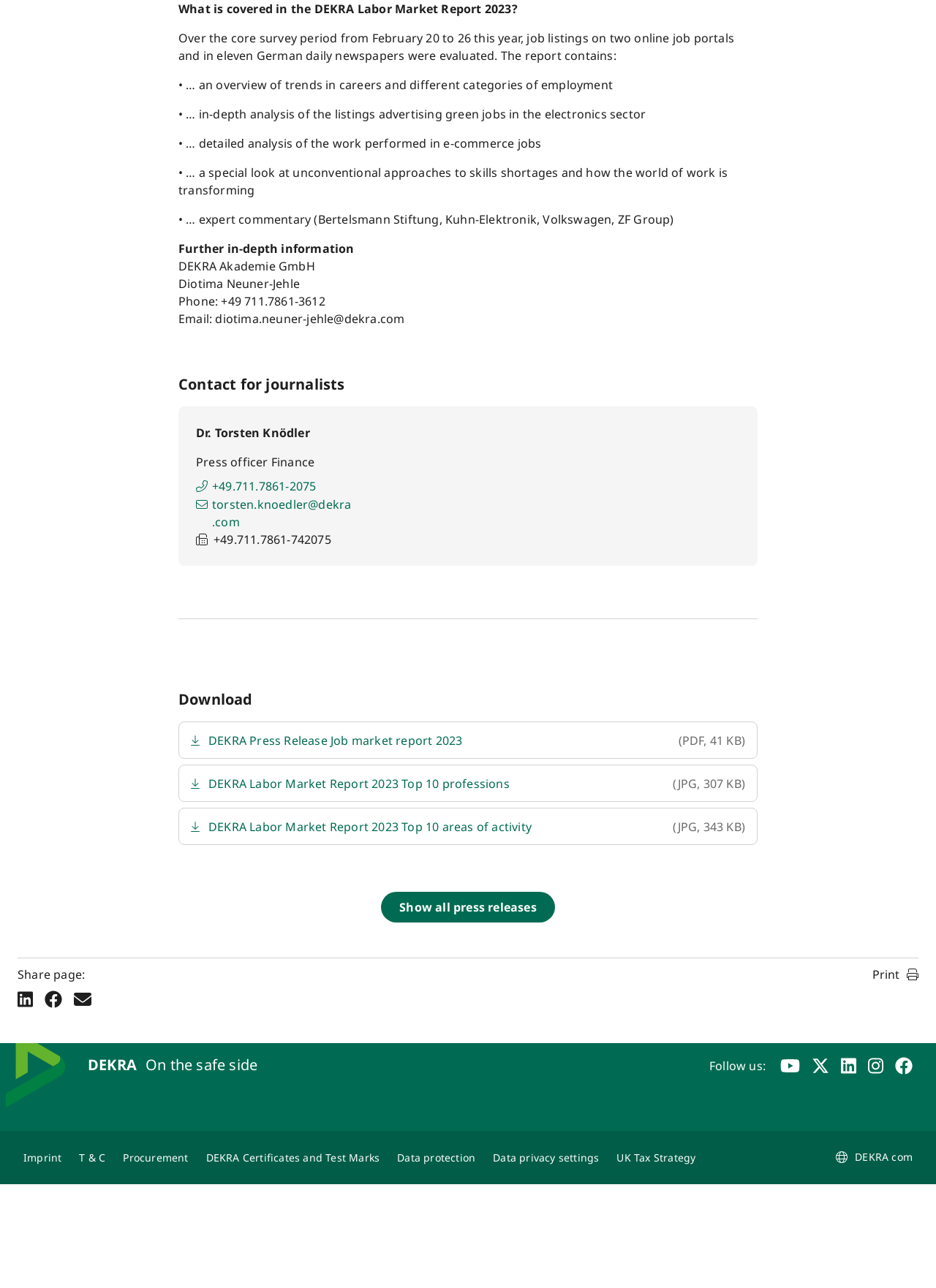Please locate the bounding box coordinates of the region I need to click to follow this instruction: "Share page on Linkedin".

[0.019, 0.769, 0.035, 0.783]